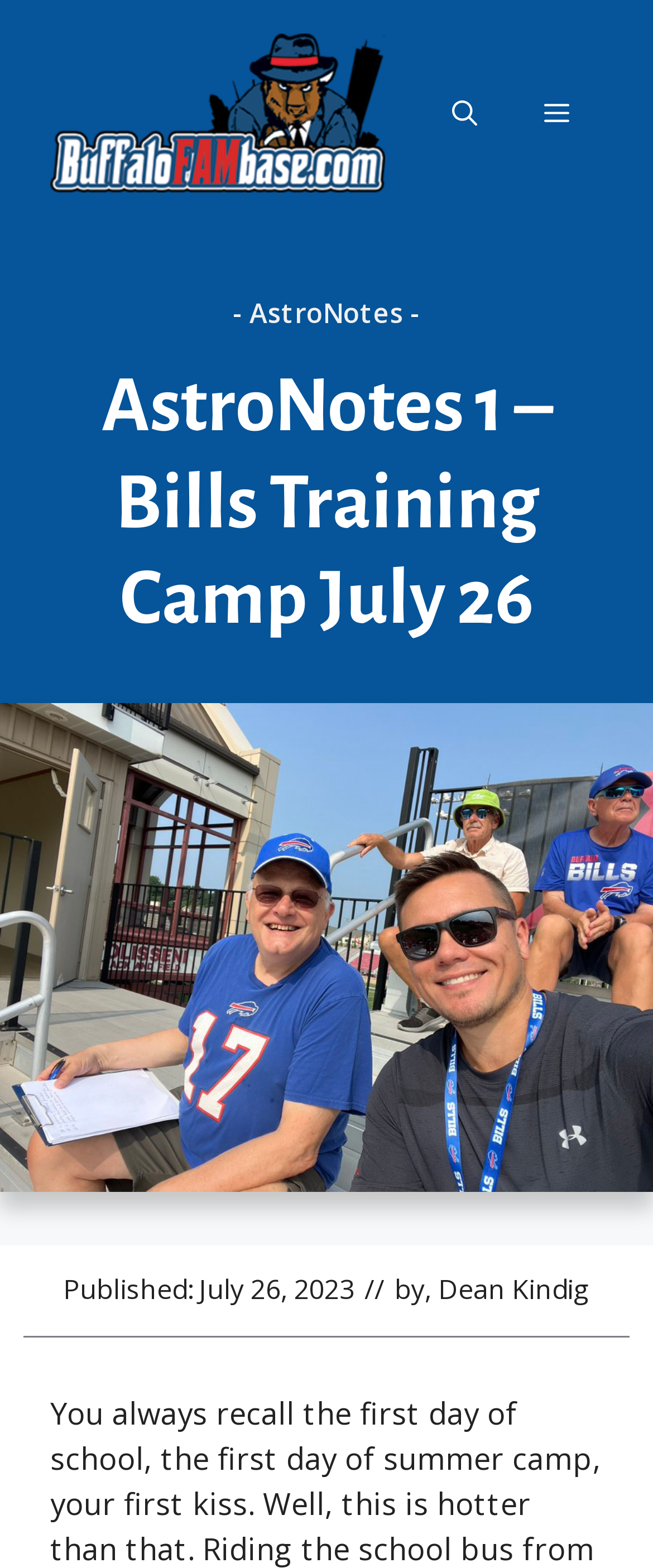Who is the author of the article?
Answer the question using a single word or phrase, according to the image.

Dean Kindig